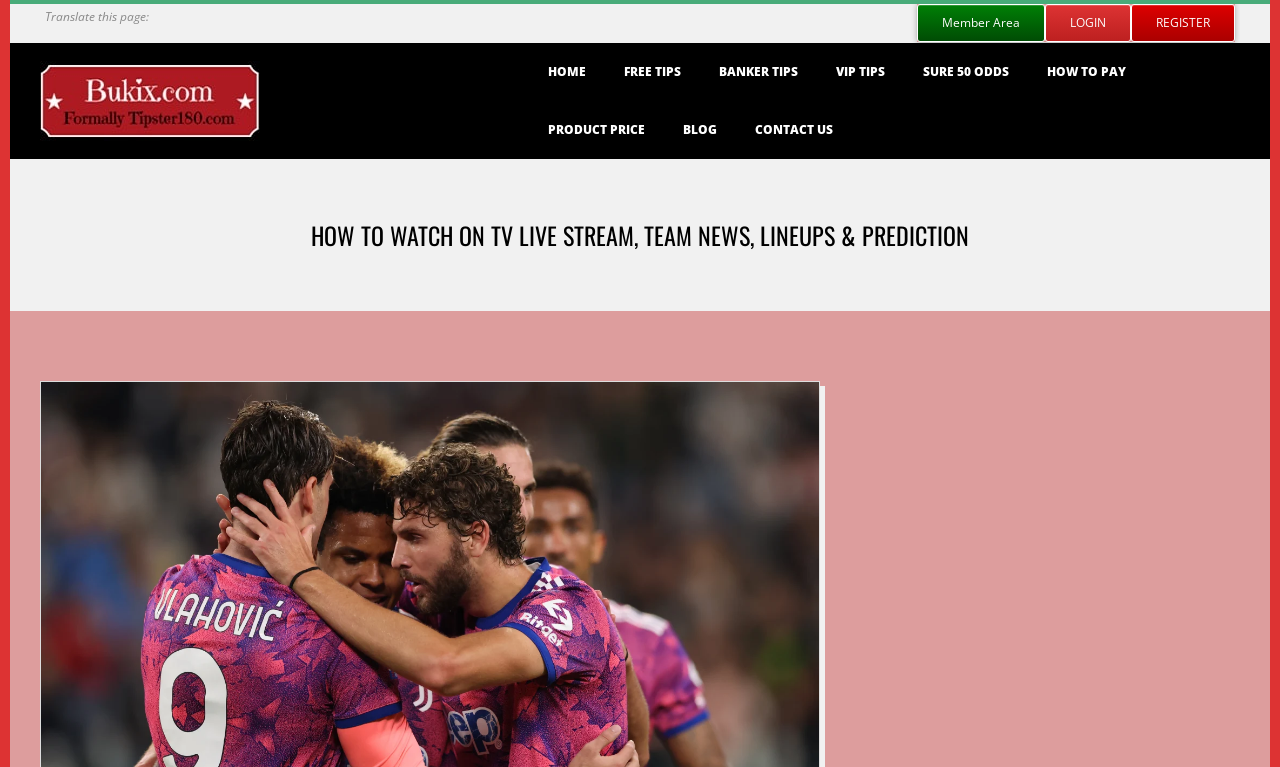From the webpage screenshot, identify the region described by Contact Us. Provide the bounding box coordinates as (top-left x, top-left y, bottom-right x, bottom-right y), with each value being a floating point number between 0 and 1.

[0.582, 0.131, 0.659, 0.207]